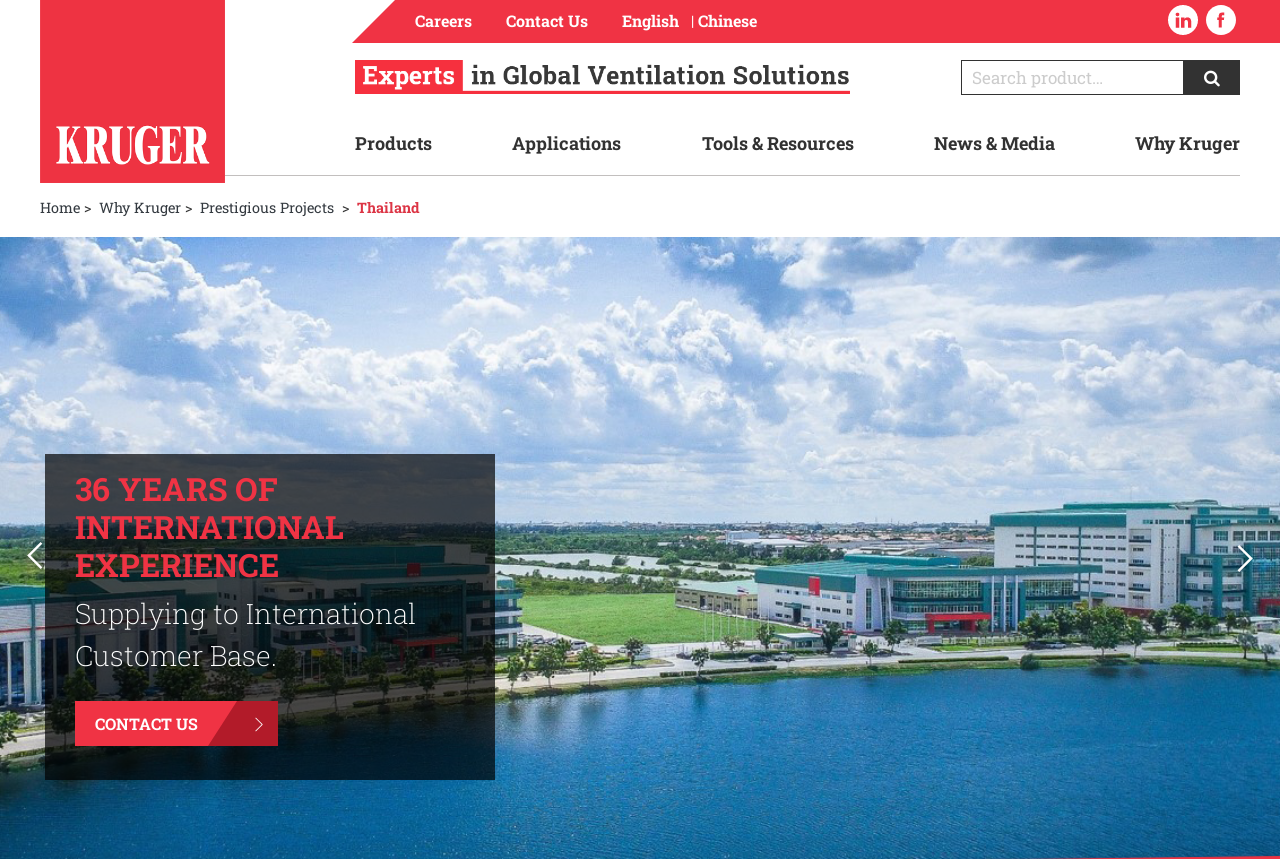Extract the heading text from the webpage.

Our Project References